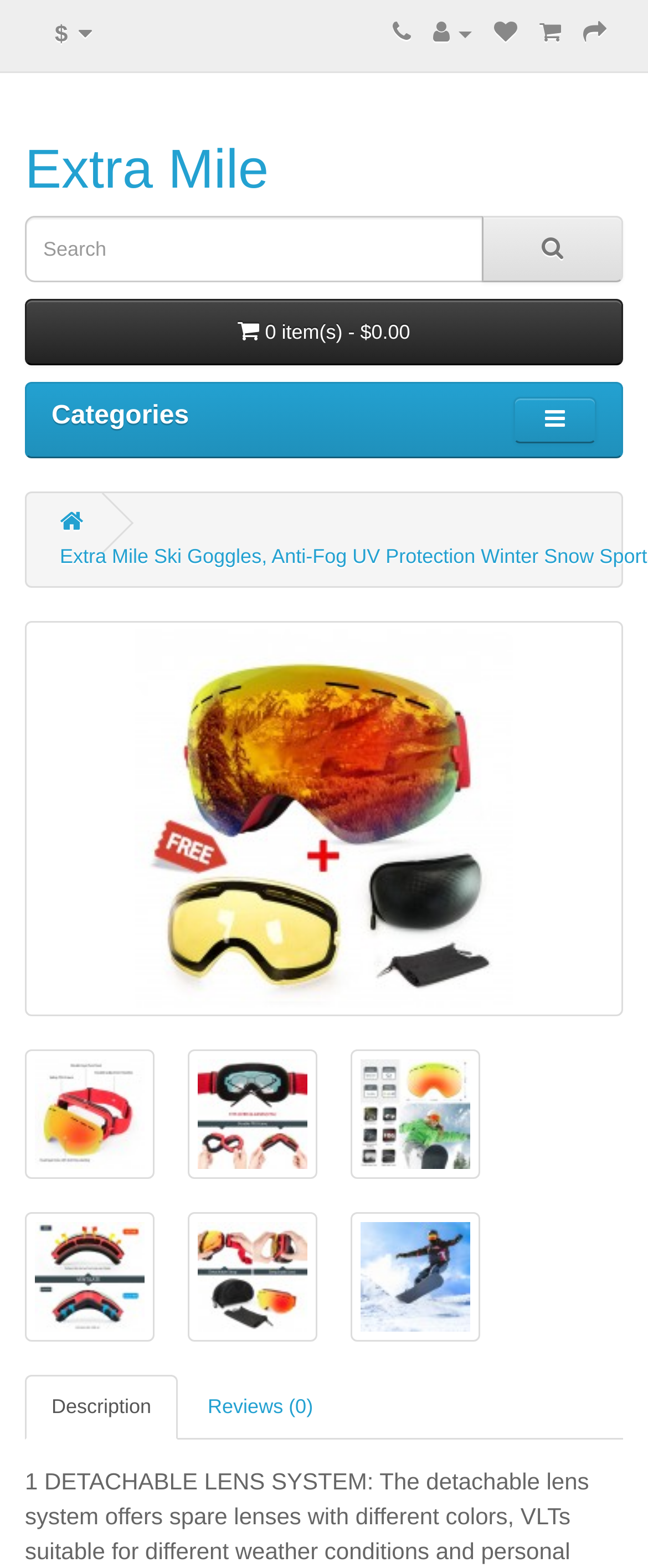Find the bounding box coordinates for the element that must be clicked to complete the instruction: "View product details". The coordinates should be four float numbers between 0 and 1, indicated as [left, top, right, bottom].

[0.038, 0.396, 0.962, 0.648]